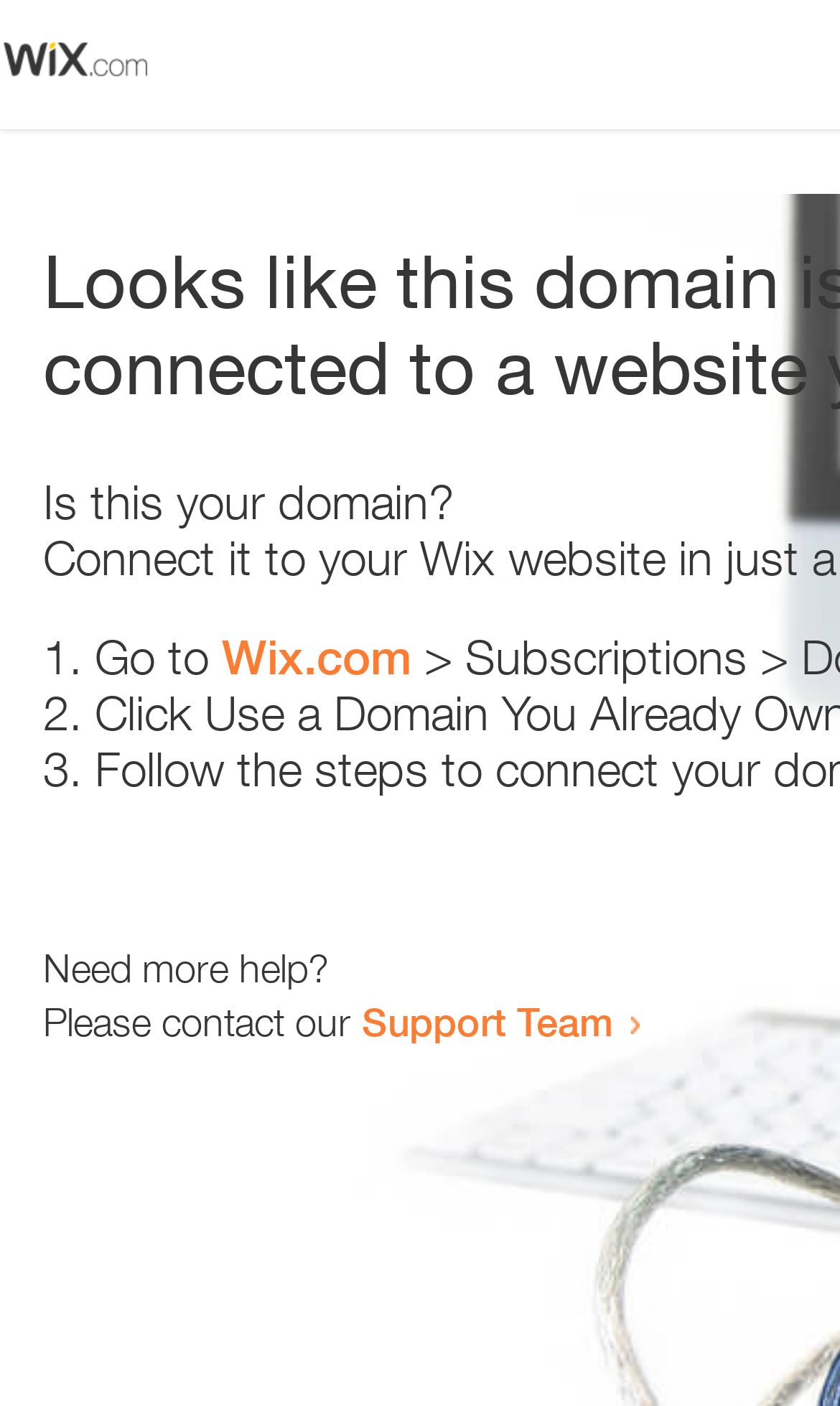Please predict the bounding box coordinates (top-left x, top-left y, bottom-right x, bottom-right y) for the UI element in the screenshot that fits the description: Wix.com

[0.264, 0.447, 0.49, 0.487]